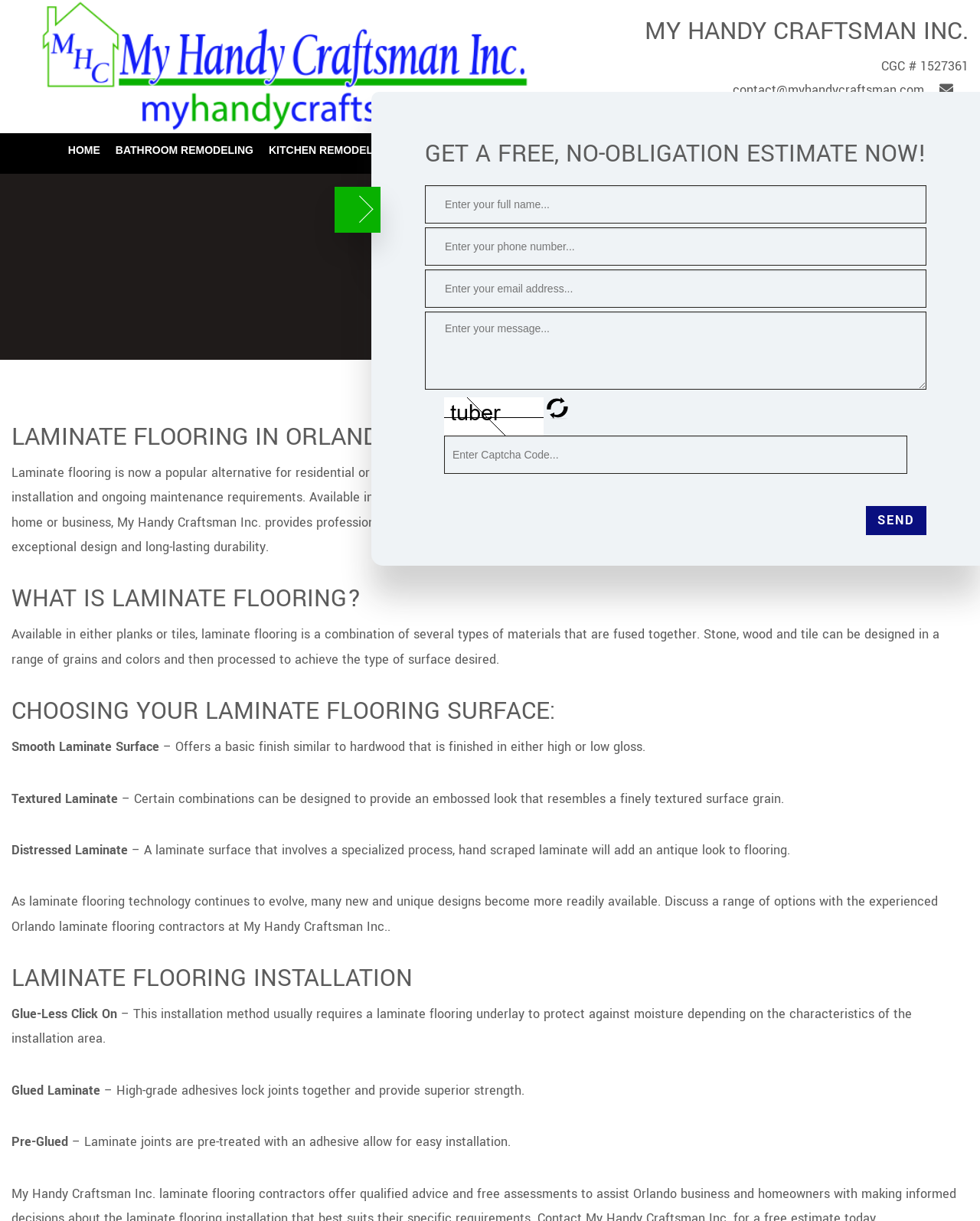What type of flooring is the website primarily about?
Relying on the image, give a concise answer in one word or a brief phrase.

Laminate flooring